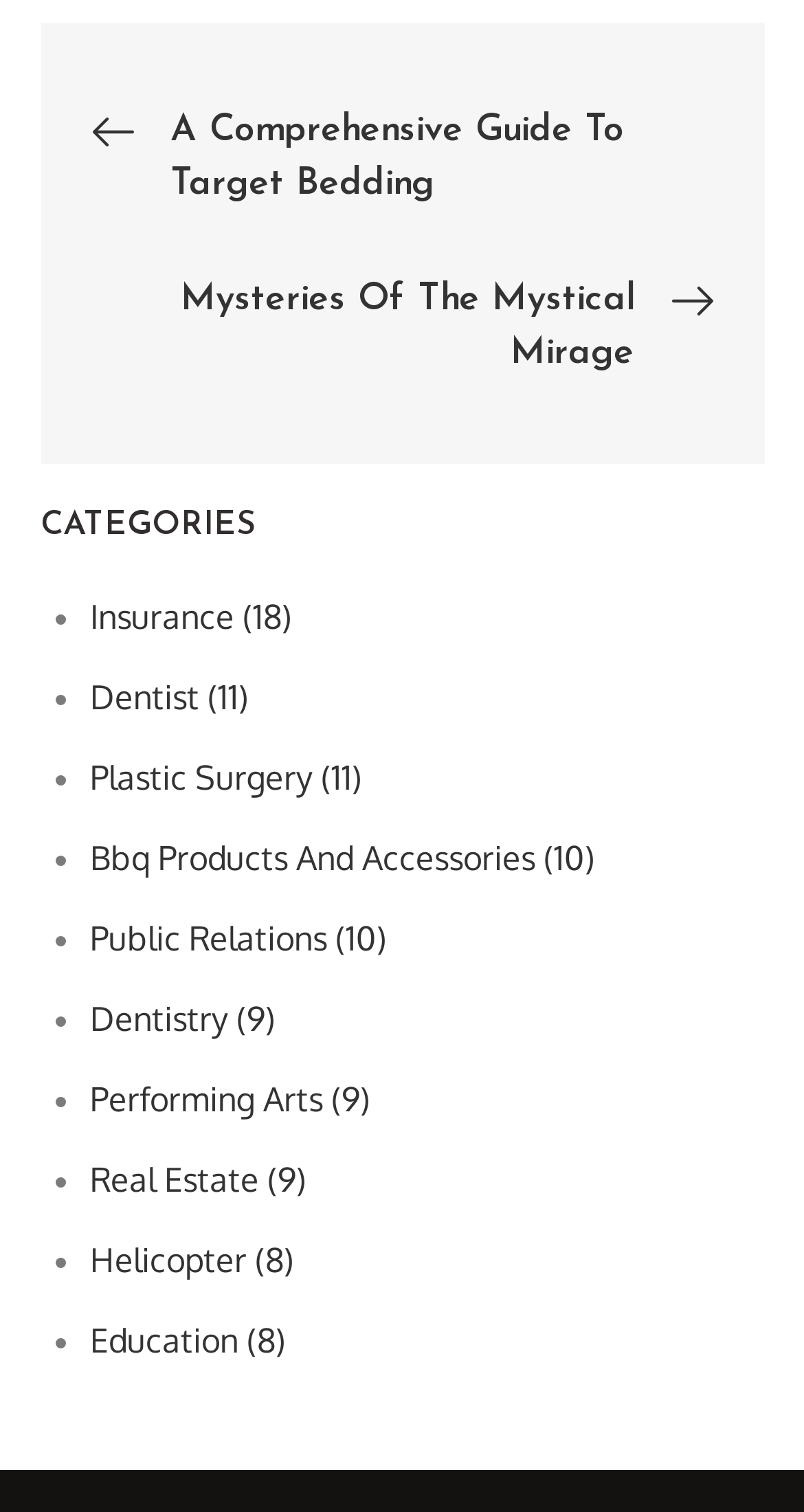Please determine the bounding box coordinates of the section I need to click to accomplish this instruction: "Click on 'Posts' navigation".

[0.05, 0.016, 0.95, 0.307]